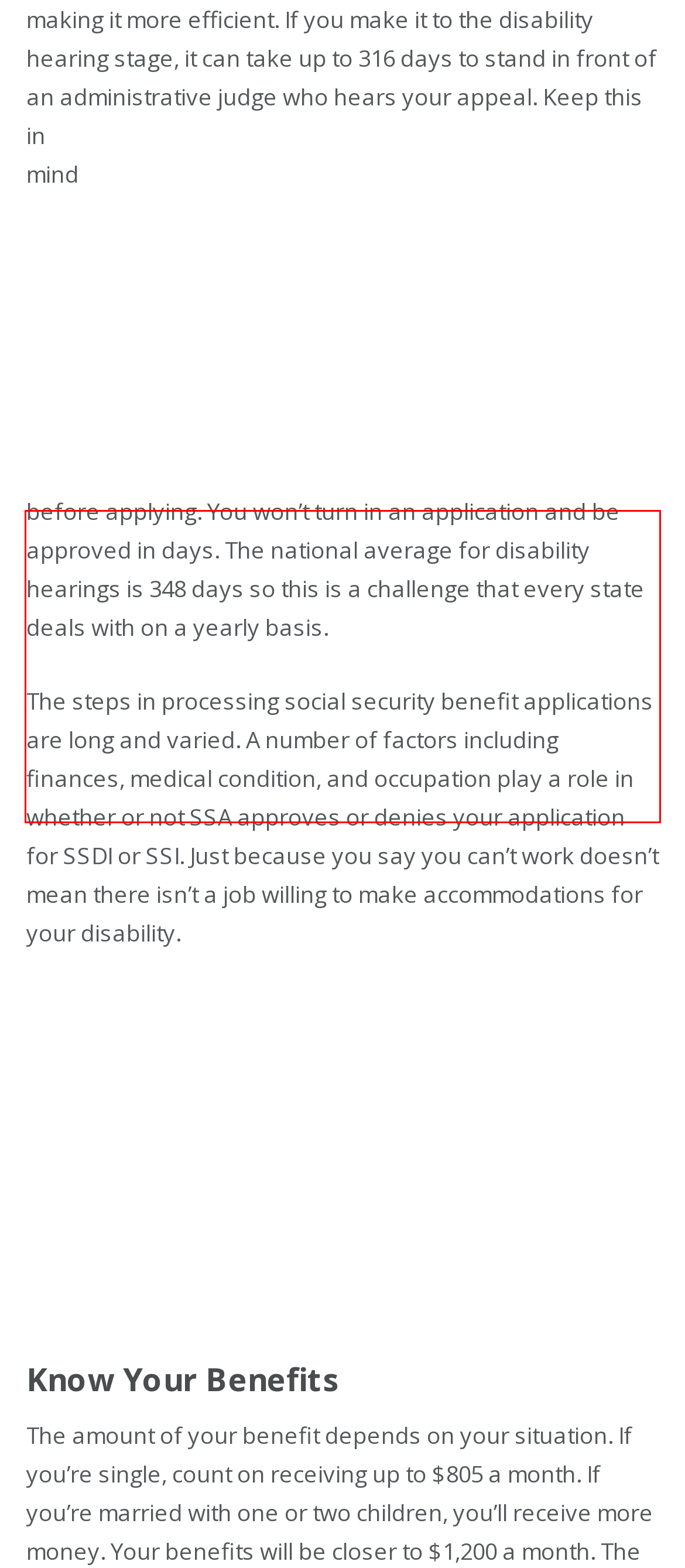You are provided with a webpage screenshot that includes a red rectangle bounding box. Extract the text content from within the bounding box using OCR.

Residents of Bowling Green, Kentucky gain peace of mind knowing that their financial needs are being met by Social Security Disability Insurance (SSDI) and Supplemental Security Income (SSI). Get the relief you need by filling out an application and following the steps necessary to qualify for benefits. Your local Social Security Administration provides answers to the most pressing questions you have about SSDI and SSI.